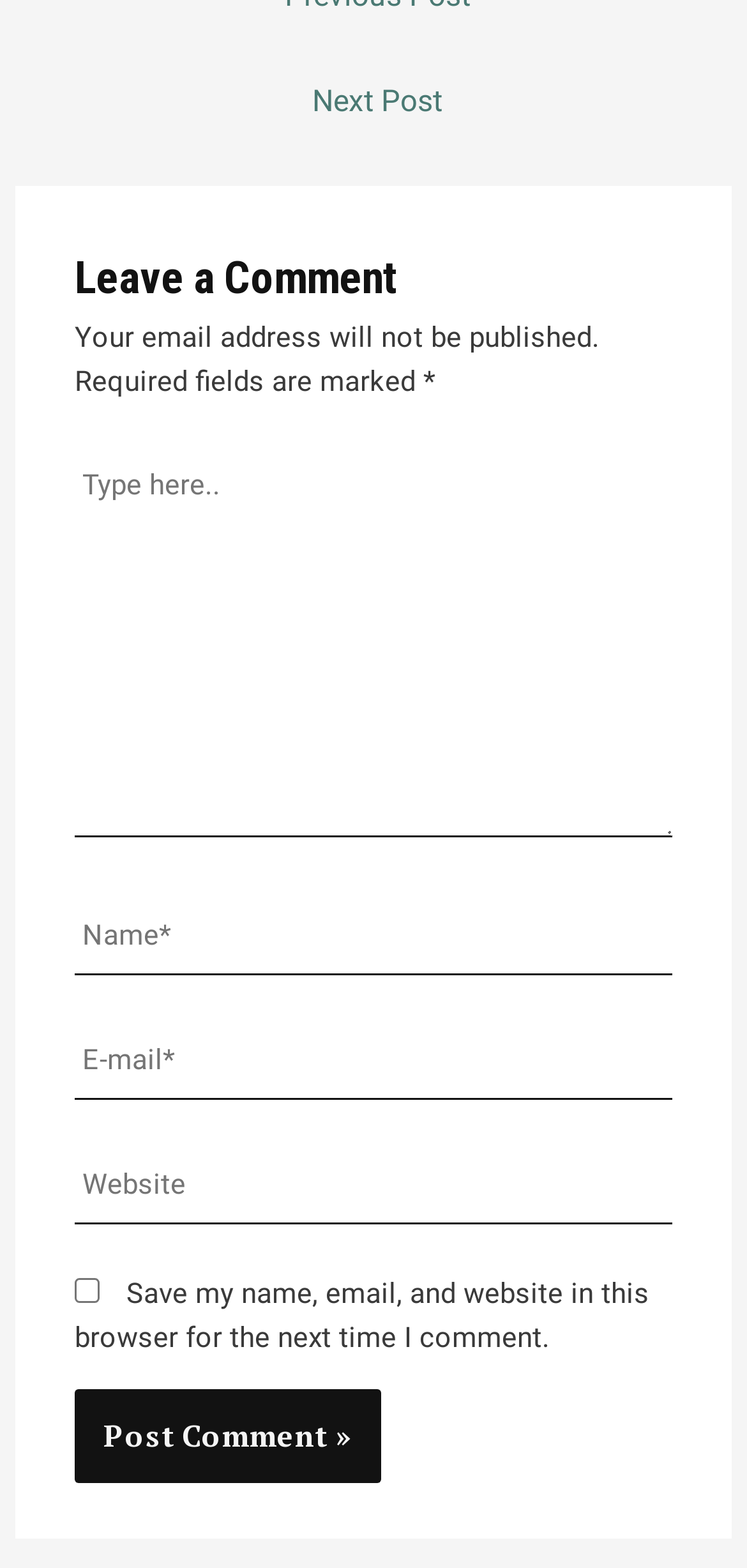Please provide a brief answer to the following inquiry using a single word or phrase:
How many textboxes are required?

Three